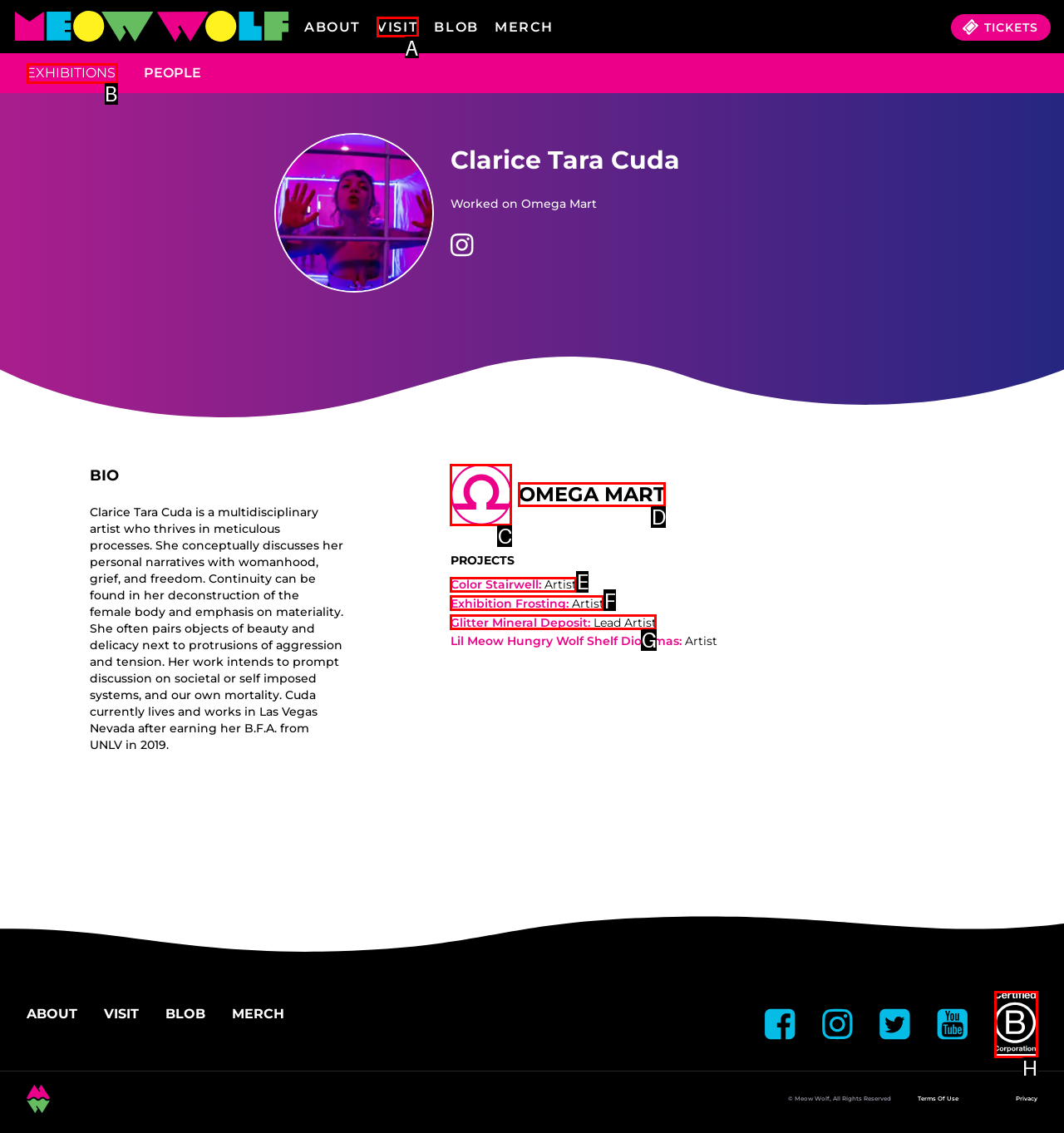Tell me which one HTML element best matches the description: Omega Mart
Answer with the option's letter from the given choices directly.

D